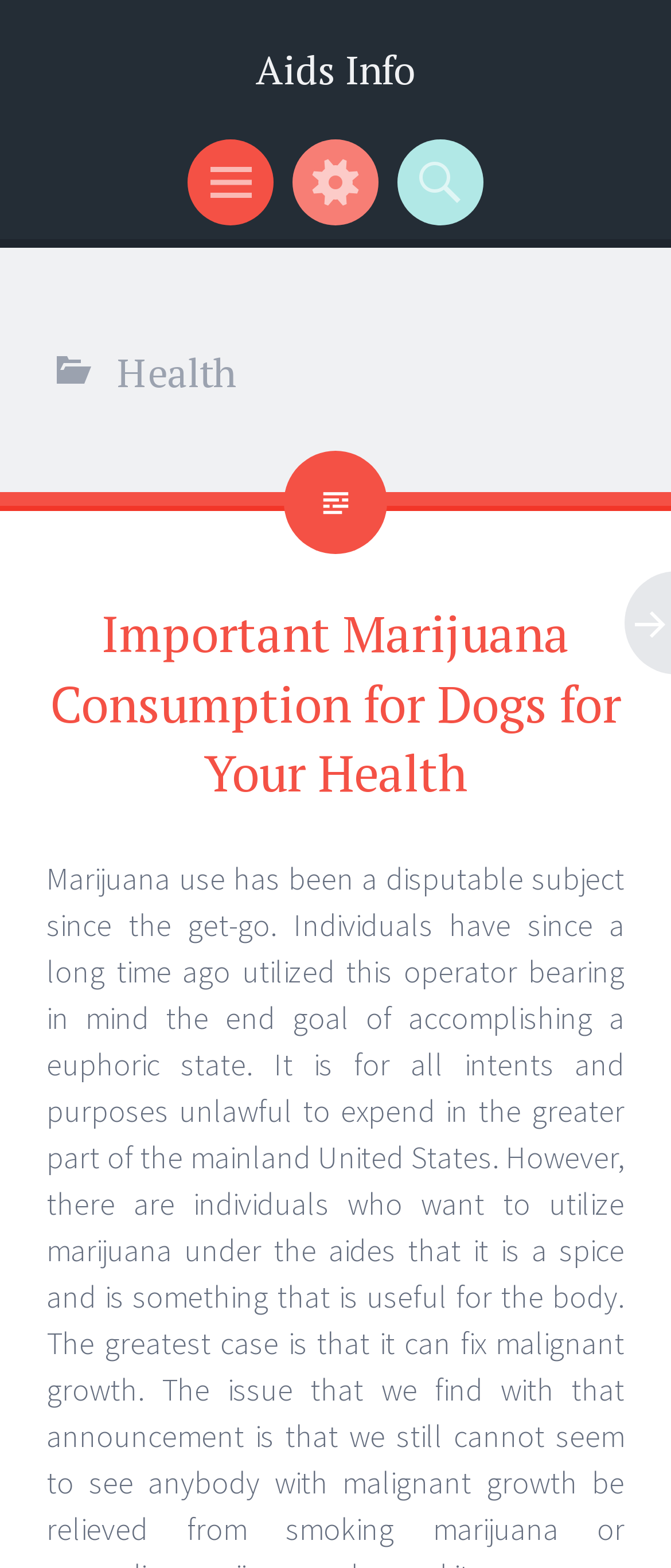Please answer the following question using a single word or phrase: 
How many links are there on the page?

2